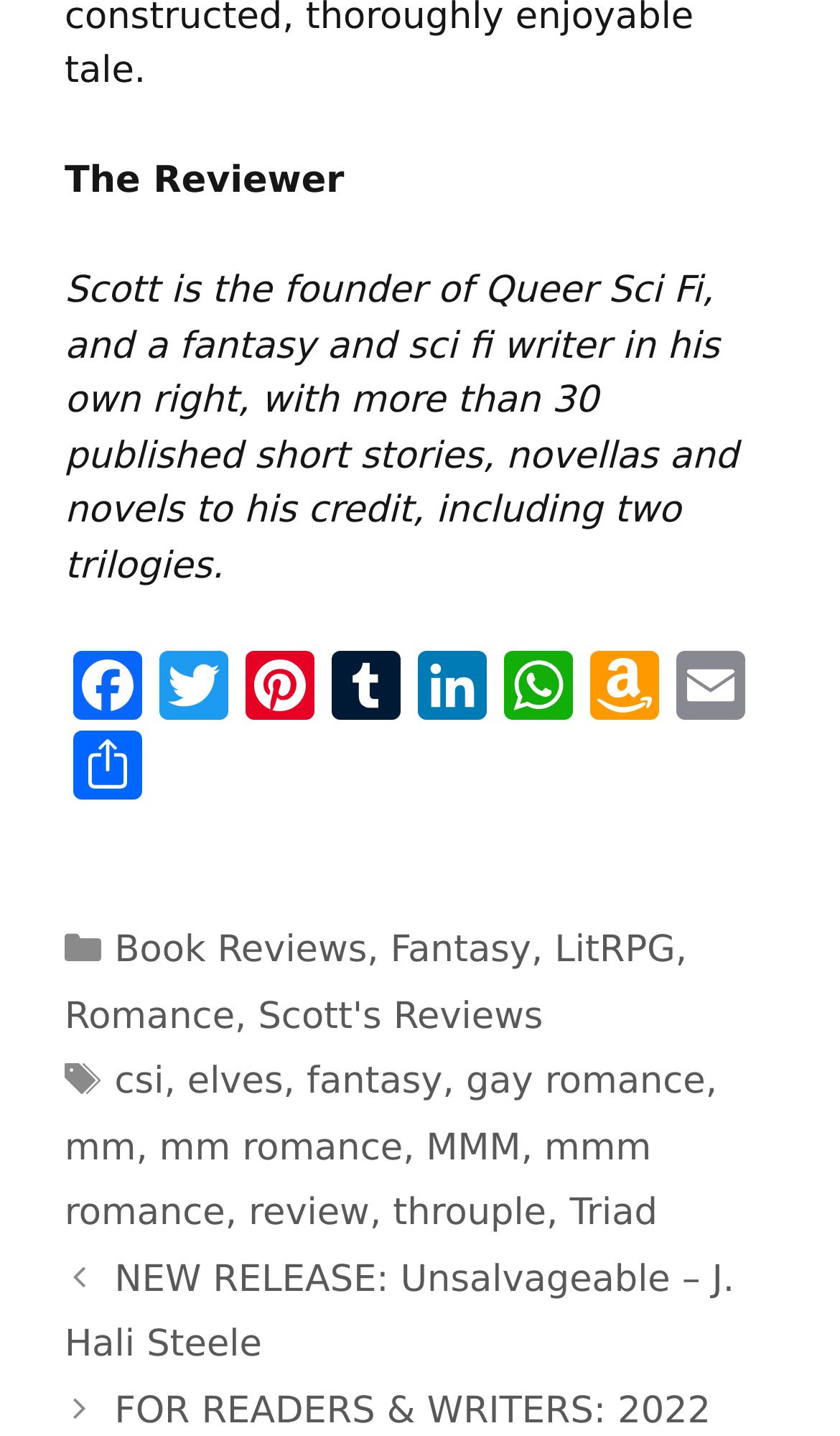Find the bounding box coordinates for the element described here: "Amazon Wish List".

[0.692, 0.453, 0.795, 0.509]